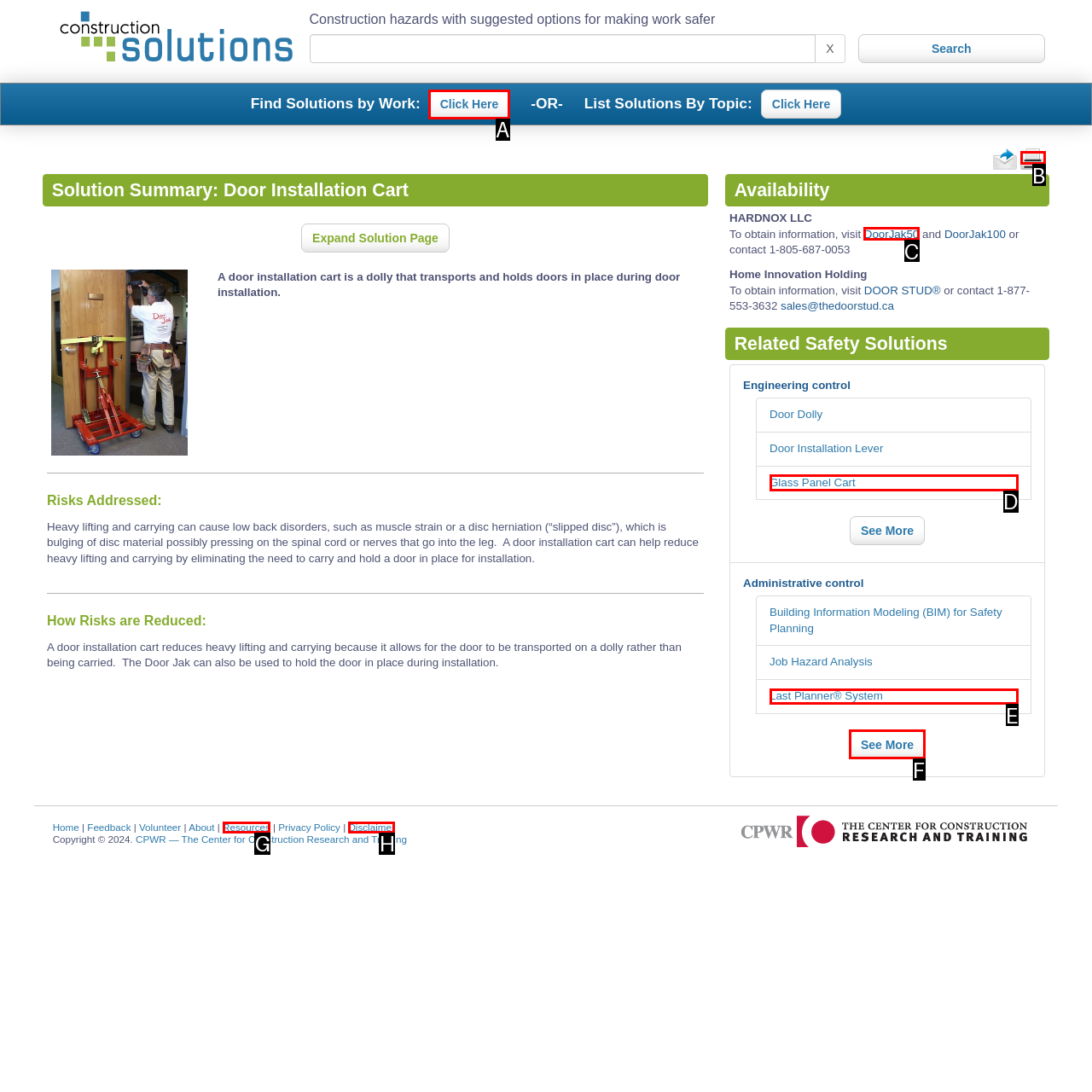Which option best describes: Click Here
Respond with the letter of the appropriate choice.

A